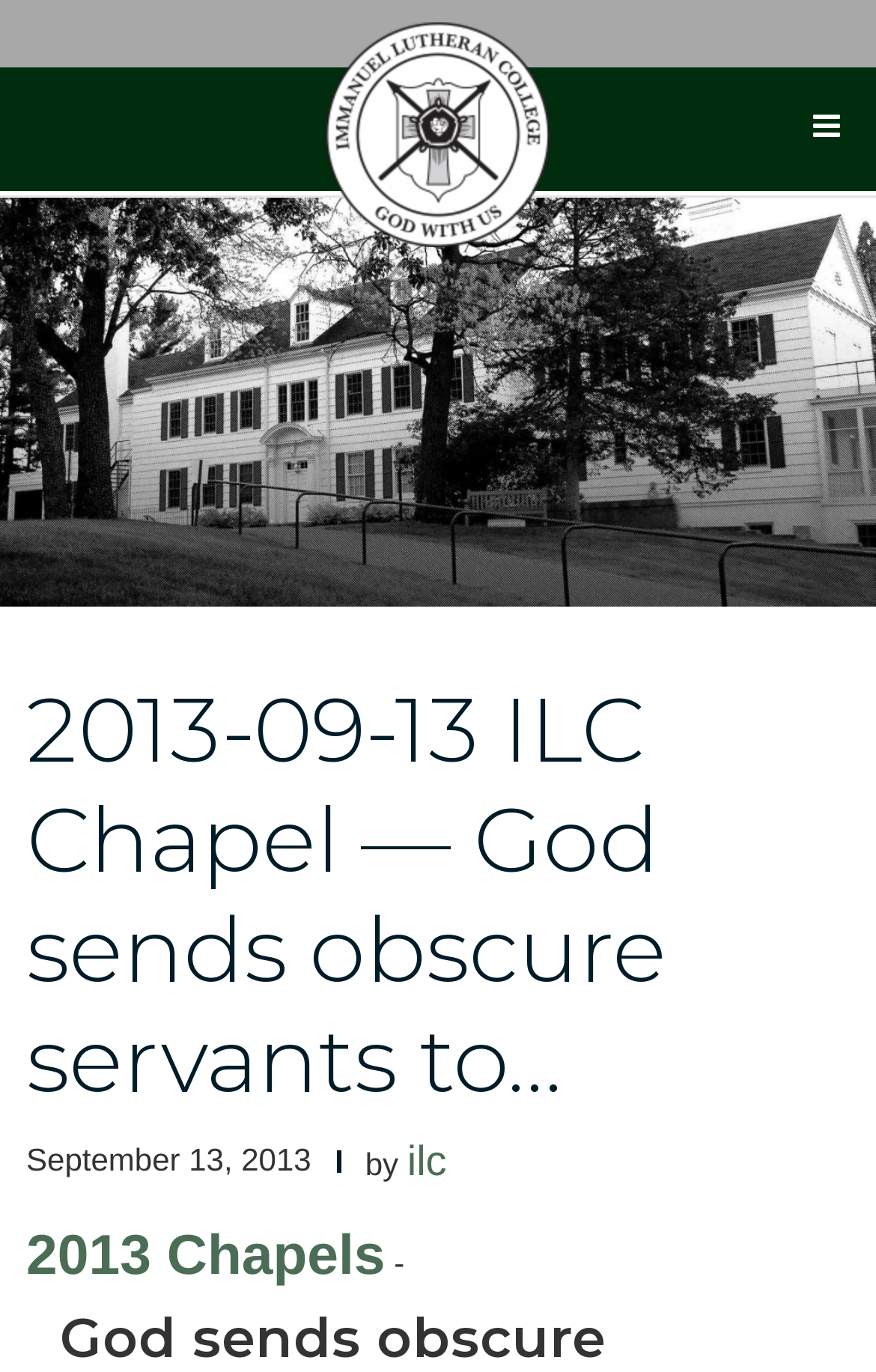Who is the speaker of the chapel? Analyze the screenshot and reply with just one word or a short phrase.

Paul Schaller